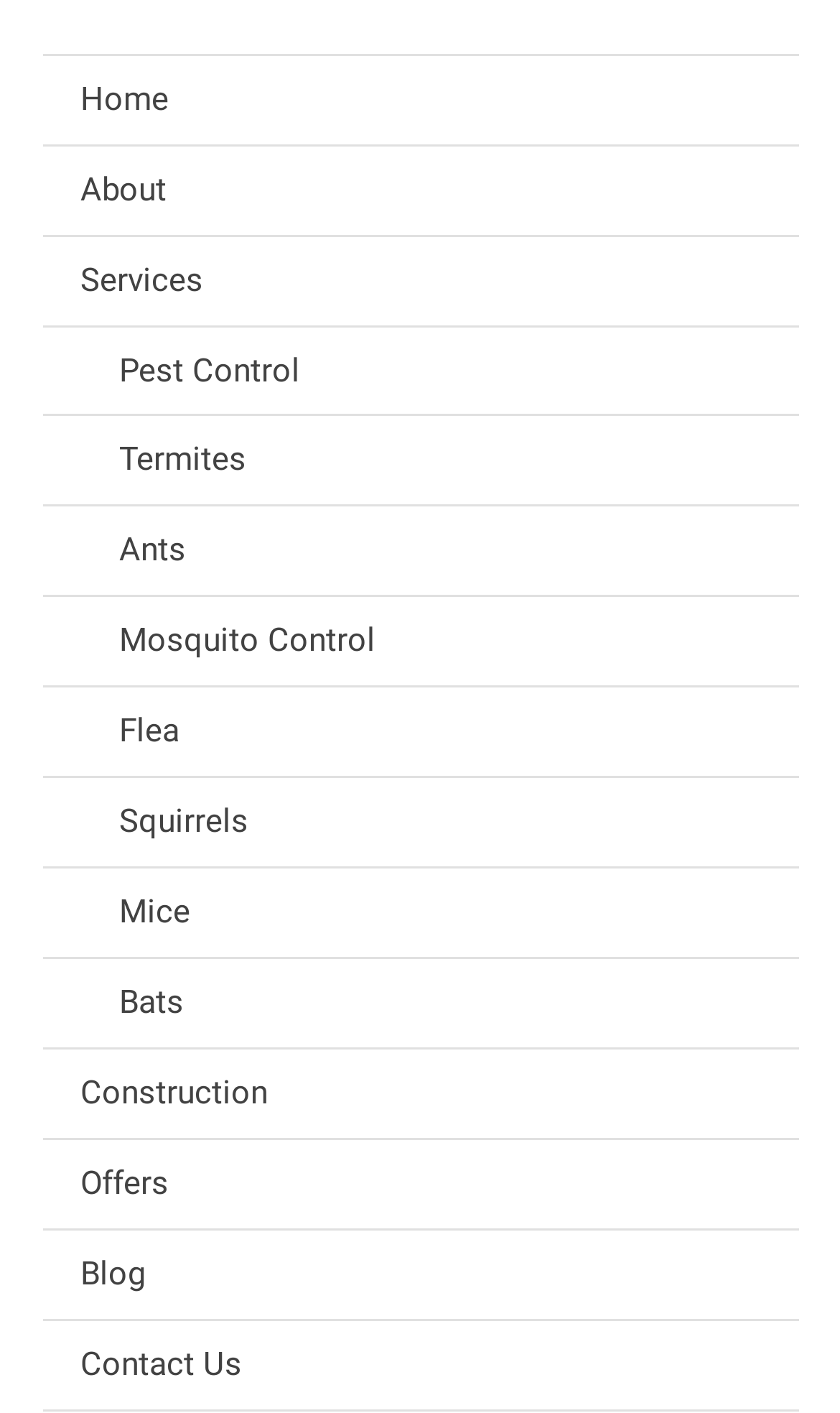Given the description of a UI element: "Contact Us", identify the bounding box coordinates of the matching element in the webpage screenshot.

[0.05, 0.933, 0.95, 0.997]